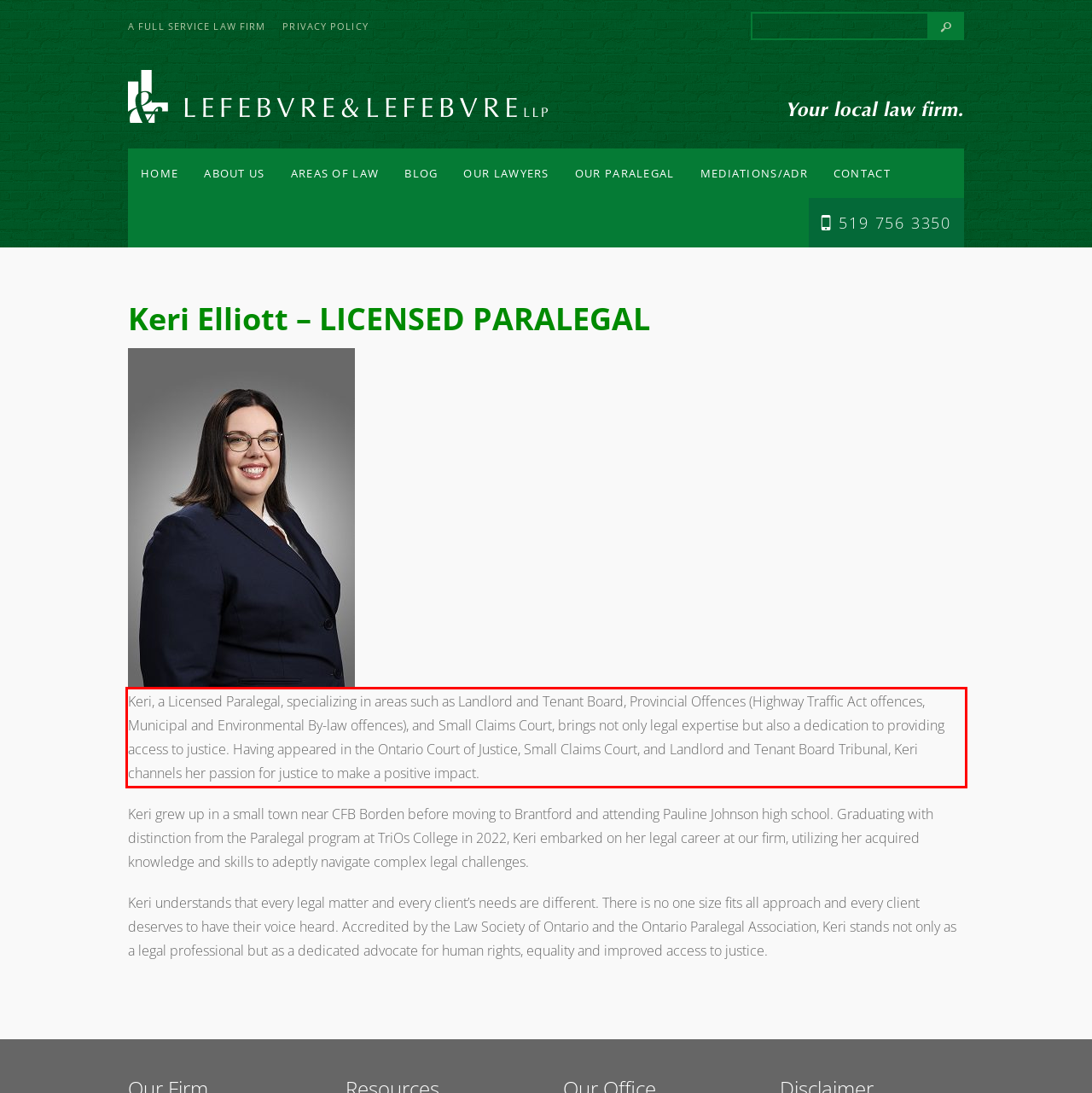You have a screenshot of a webpage, and there is a red bounding box around a UI element. Utilize OCR to extract the text within this red bounding box.

Keri, a Licensed Paralegal, specializing in areas such as Landlord and Tenant Board, Provincial Offences (Highway Traffic Act offences, Municipal and Environmental By-law offences), and Small Claims Court, brings not only legal expertise but also a dedication to providing access to justice. Having appeared in the Ontario Court of Justice, Small Claims Court, and Landlord and Tenant Board Tribunal, Keri channels her passion for justice to make a positive impact.